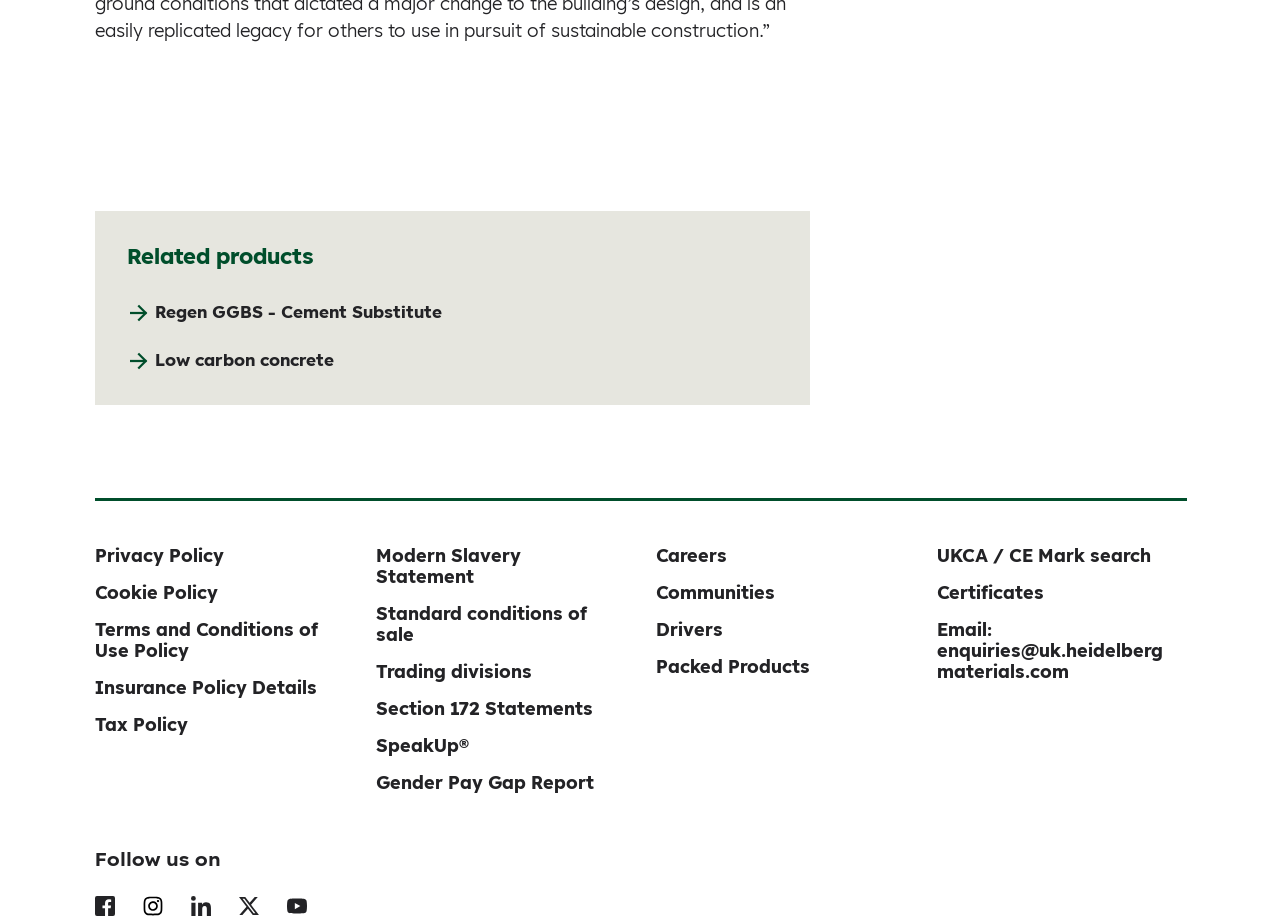How many social media links are present?
Using the information from the image, give a concise answer in one word or a short phrase.

4